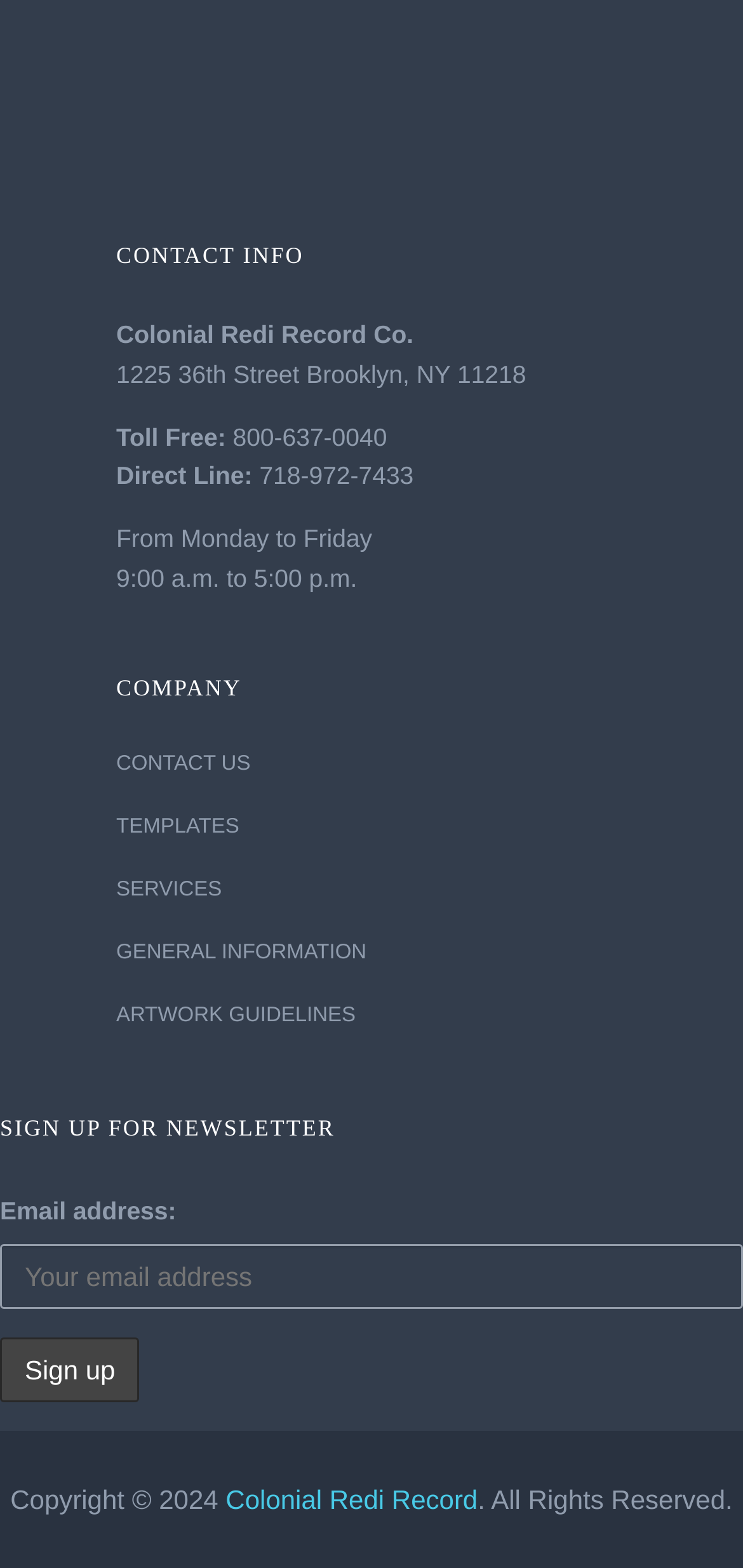Can you provide the bounding box coordinates for the element that should be clicked to implement the instruction: "Click TEMPLATES"?

[0.156, 0.52, 0.322, 0.535]